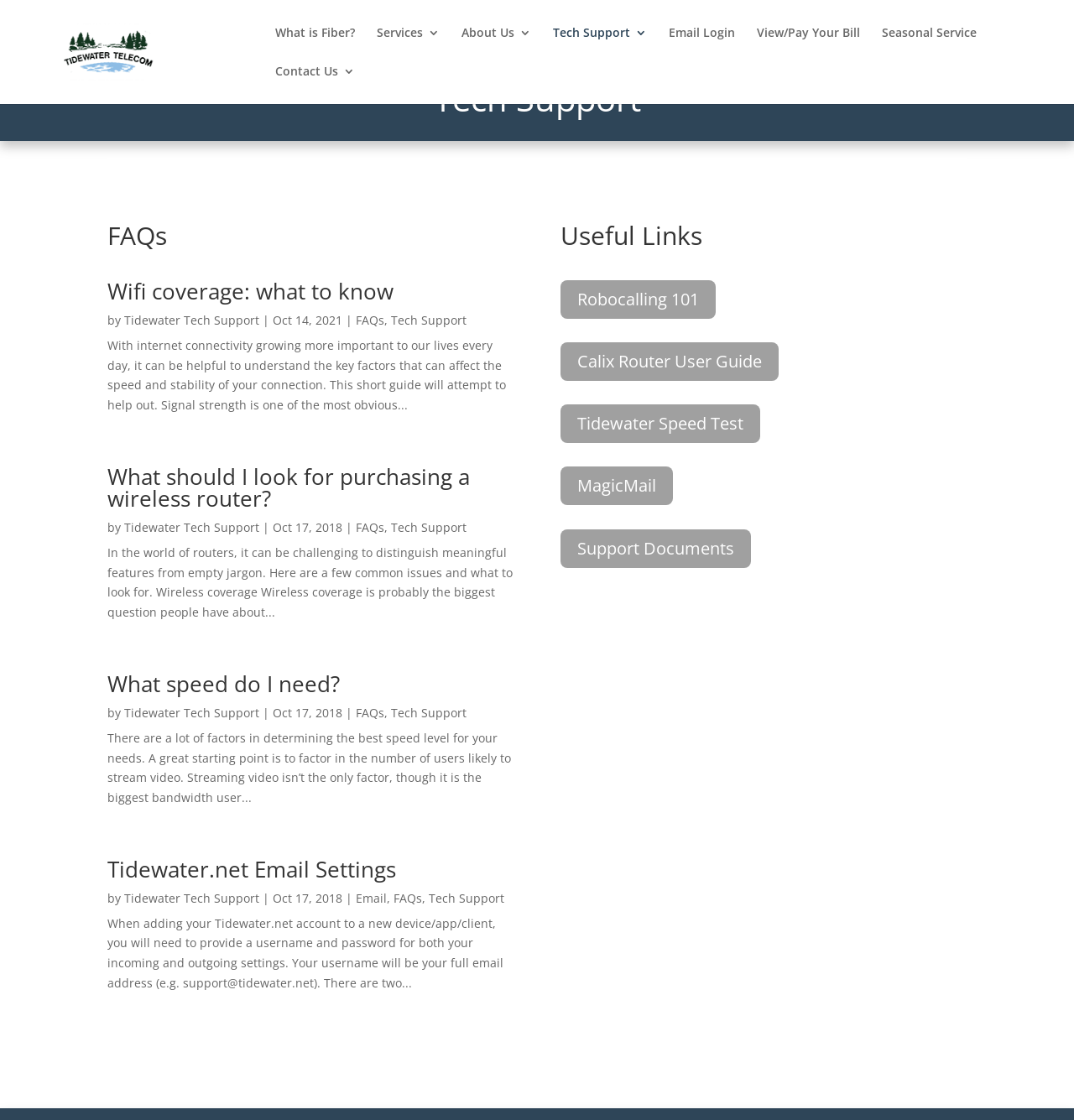Please provide a brief answer to the following inquiry using a single word or phrase:
How many articles are on the webpage?

4